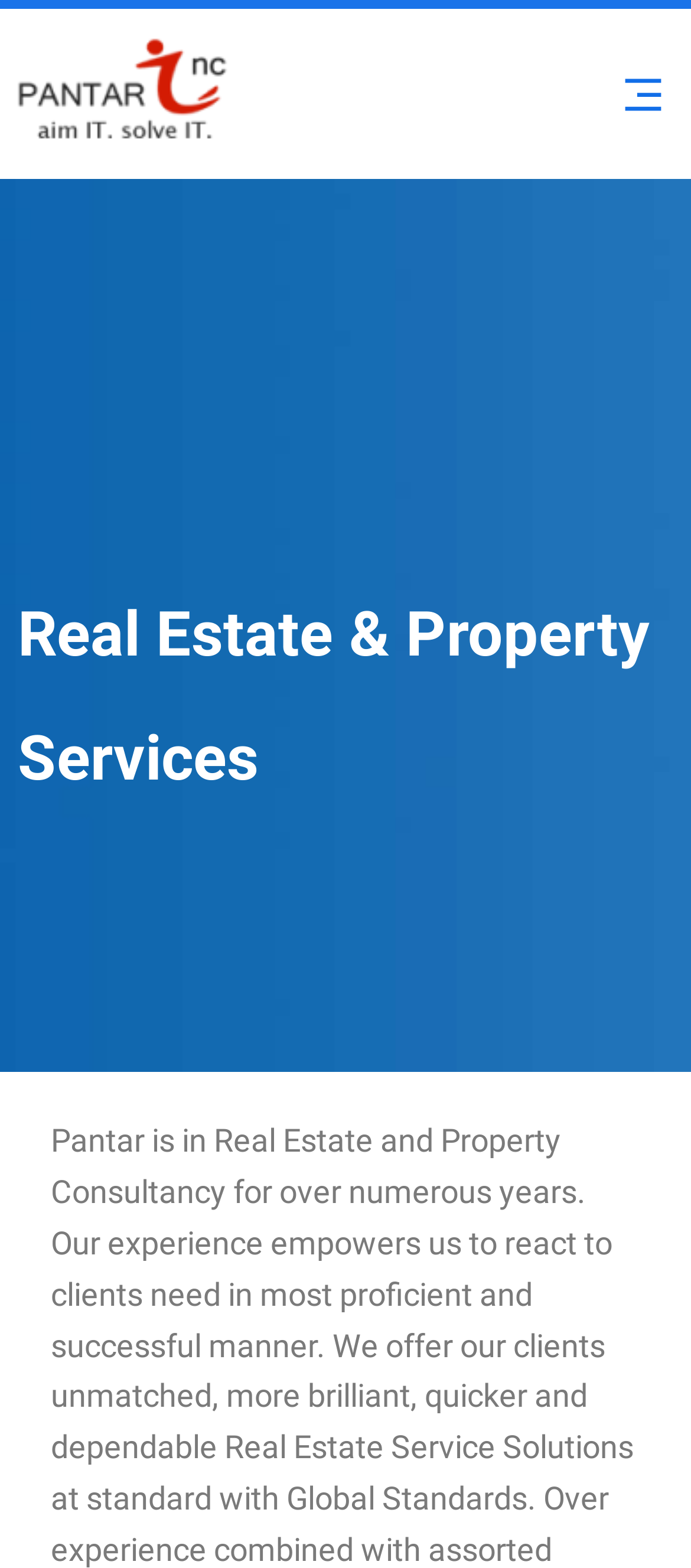Locate the primary headline on the webpage and provide its text.

Real Estate & Property Services